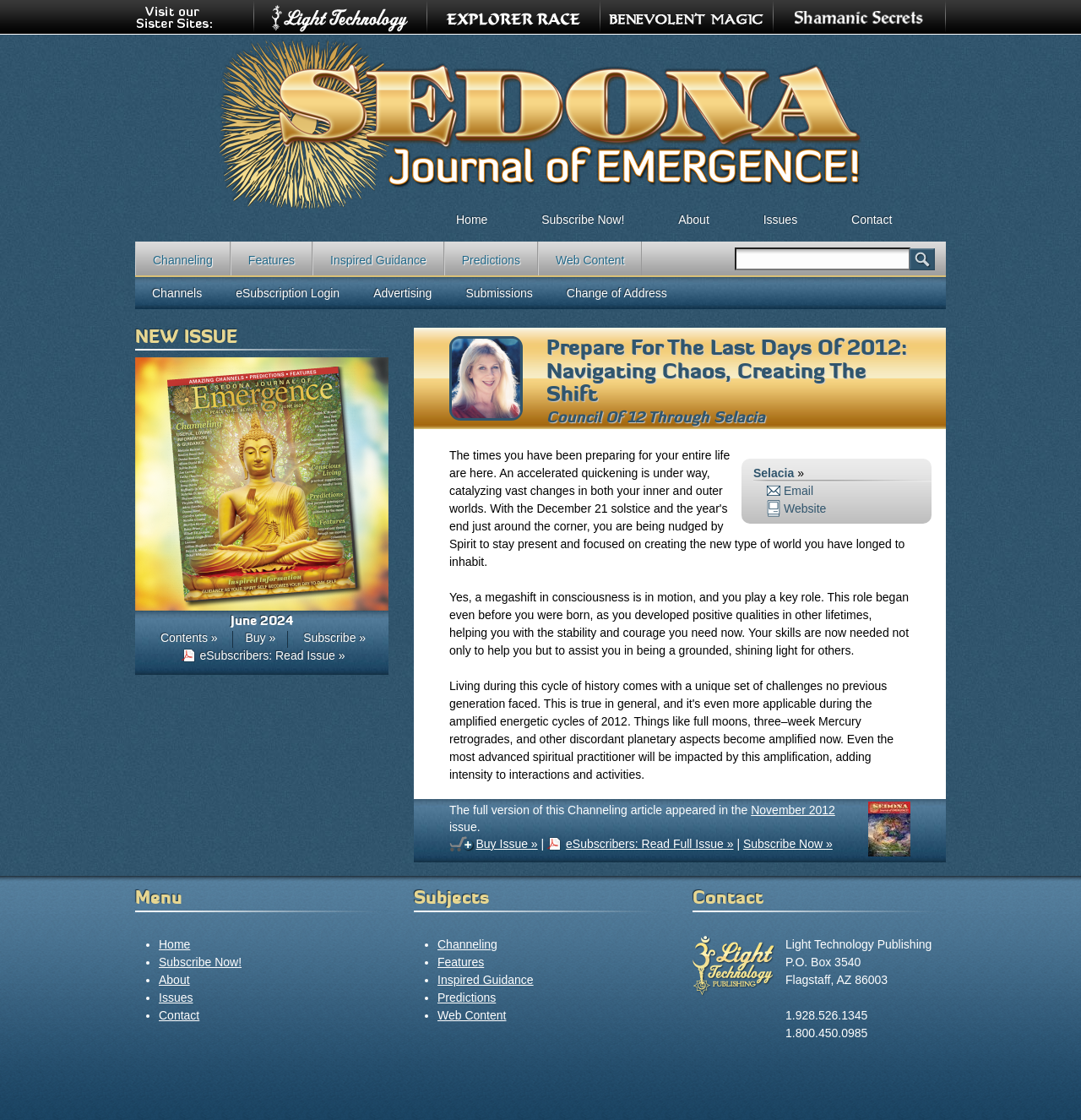Pinpoint the bounding box coordinates of the clickable area needed to execute the instruction: "Search for something". The coordinates should be specified as four float numbers between 0 and 1, i.e., [left, top, right, bottom].

[0.68, 0.221, 0.842, 0.241]